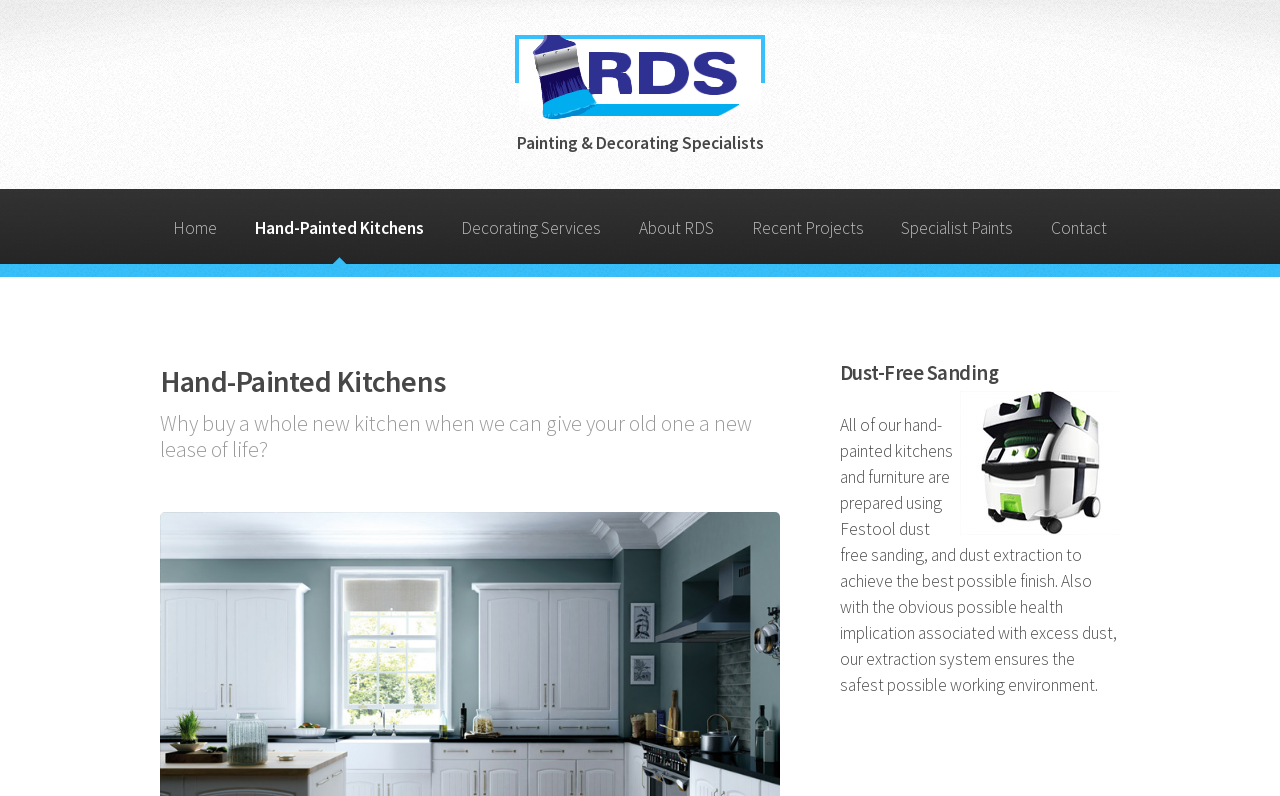Identify the bounding box coordinates of the clickable region necessary to fulfill the following instruction: "Click on the 'Home' link". The bounding box coordinates should be four float numbers between 0 and 1, i.e., [left, top, right, bottom].

[0.128, 0.237, 0.176, 0.332]